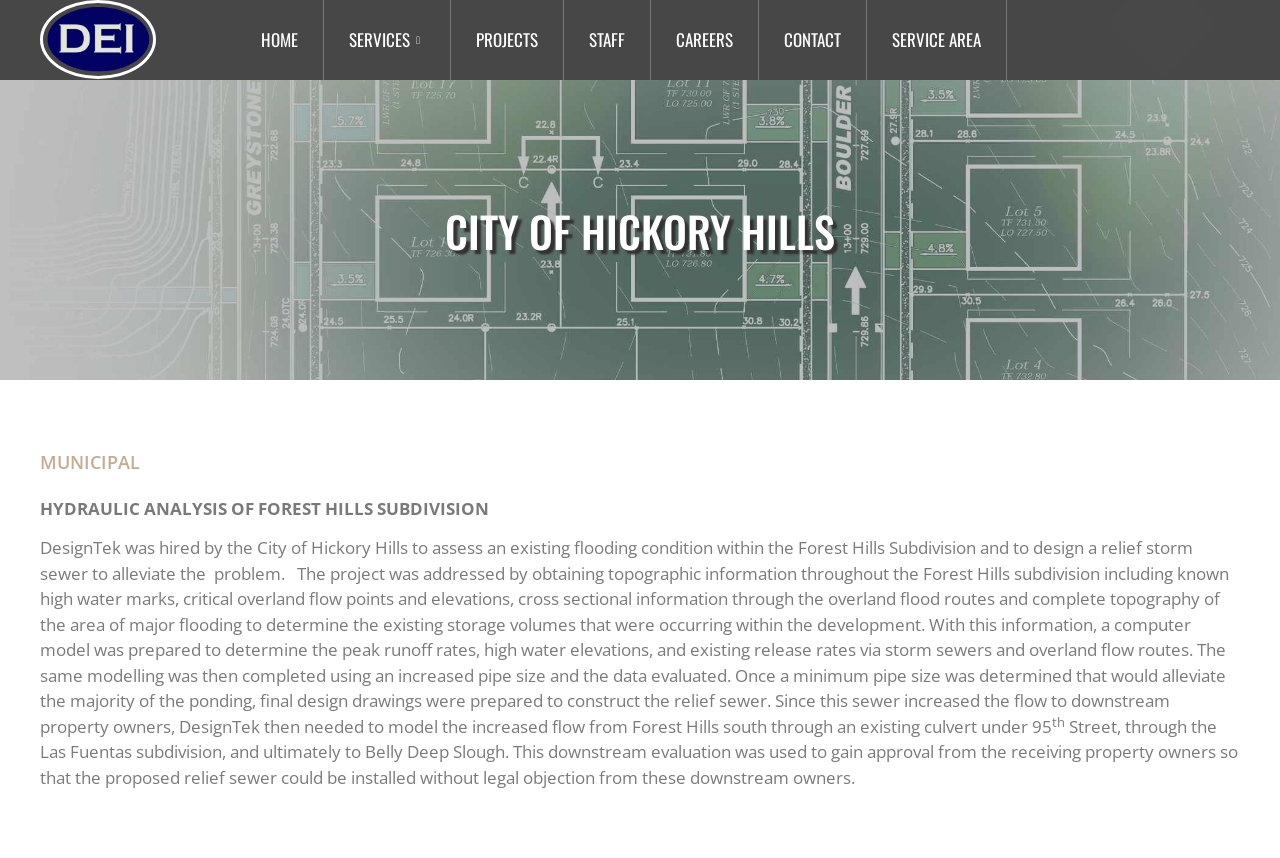Locate the bounding box of the user interface element based on this description: "Projects".

[0.352, 0.0, 0.441, 0.093]